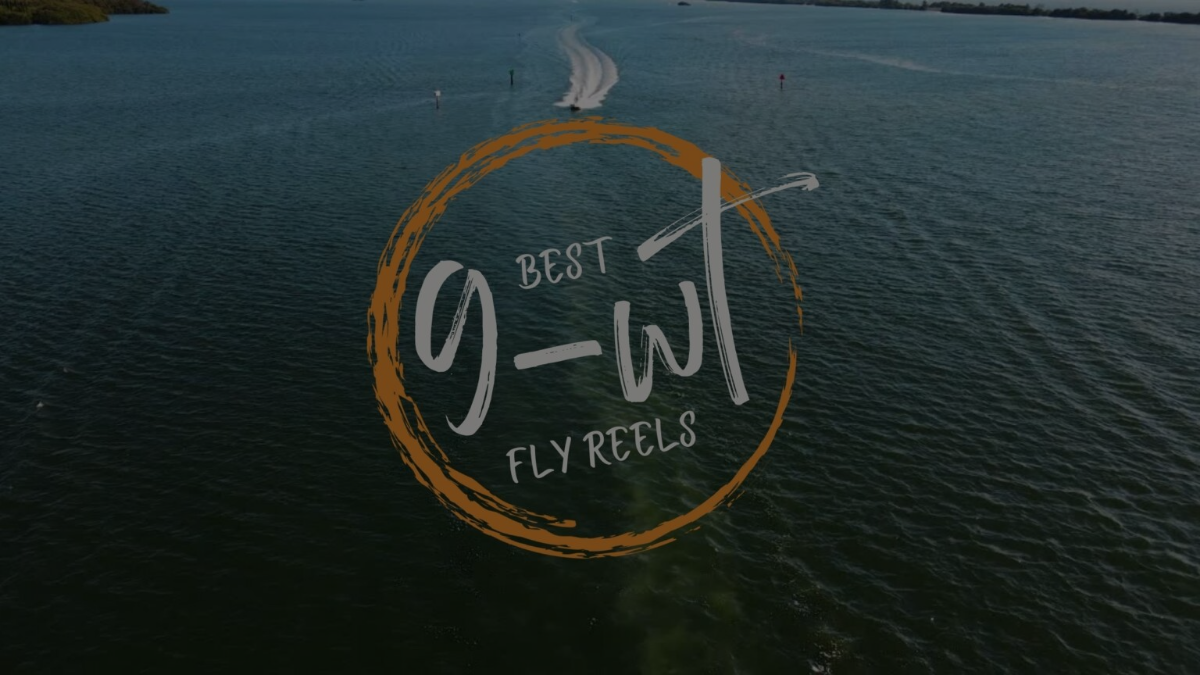Please use the details from the image to answer the following question comprehensively:
What is the environment depicted in the background?

The background of the image features a serene and peaceful environment, which is a water body, possibly a lake or an ocean, with subtle ripples and a few distant figures, creating a tranquil atmosphere ideal for fly fishing.